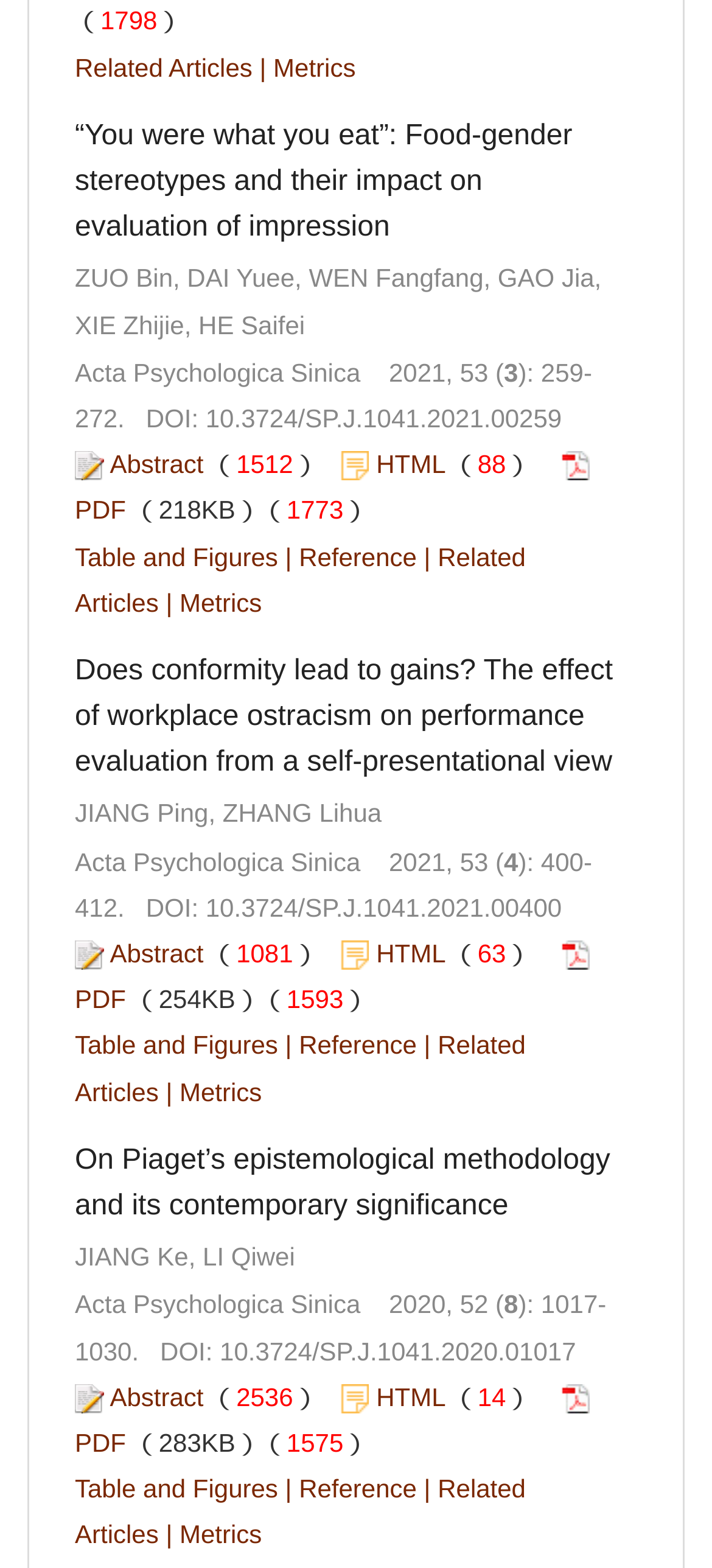Please identify the bounding box coordinates of the element on the webpage that should be clicked to follow this instruction: "Click the logo". The bounding box coordinates should be given as four float numbers between 0 and 1, formatted as [left, top, right, bottom].

None